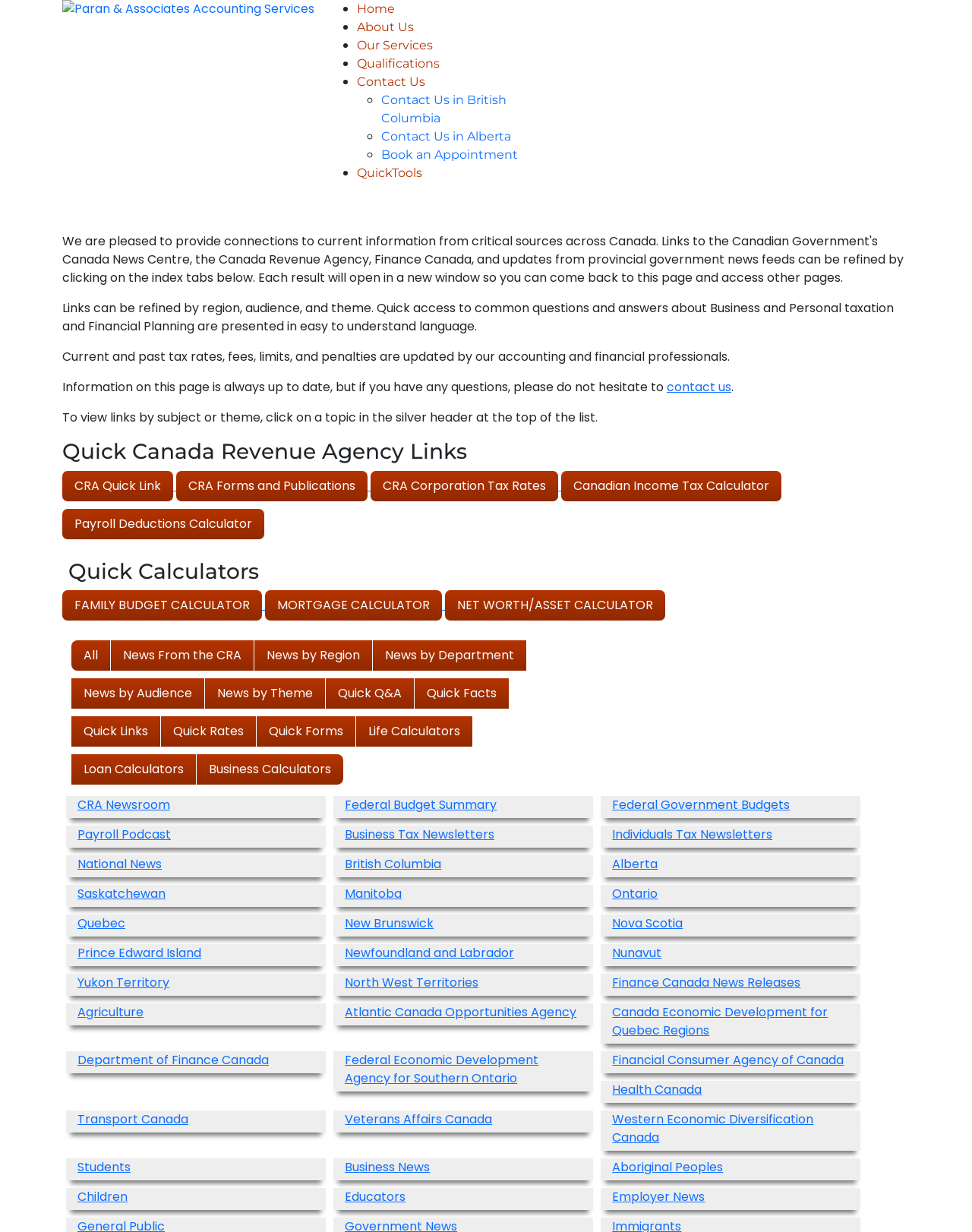Please specify the coordinates of the bounding box for the element that should be clicked to carry out this instruction: "Click on the 'Contact Us' link". The coordinates must be four float numbers between 0 and 1, formatted as [left, top, right, bottom].

[0.367, 0.06, 0.438, 0.072]